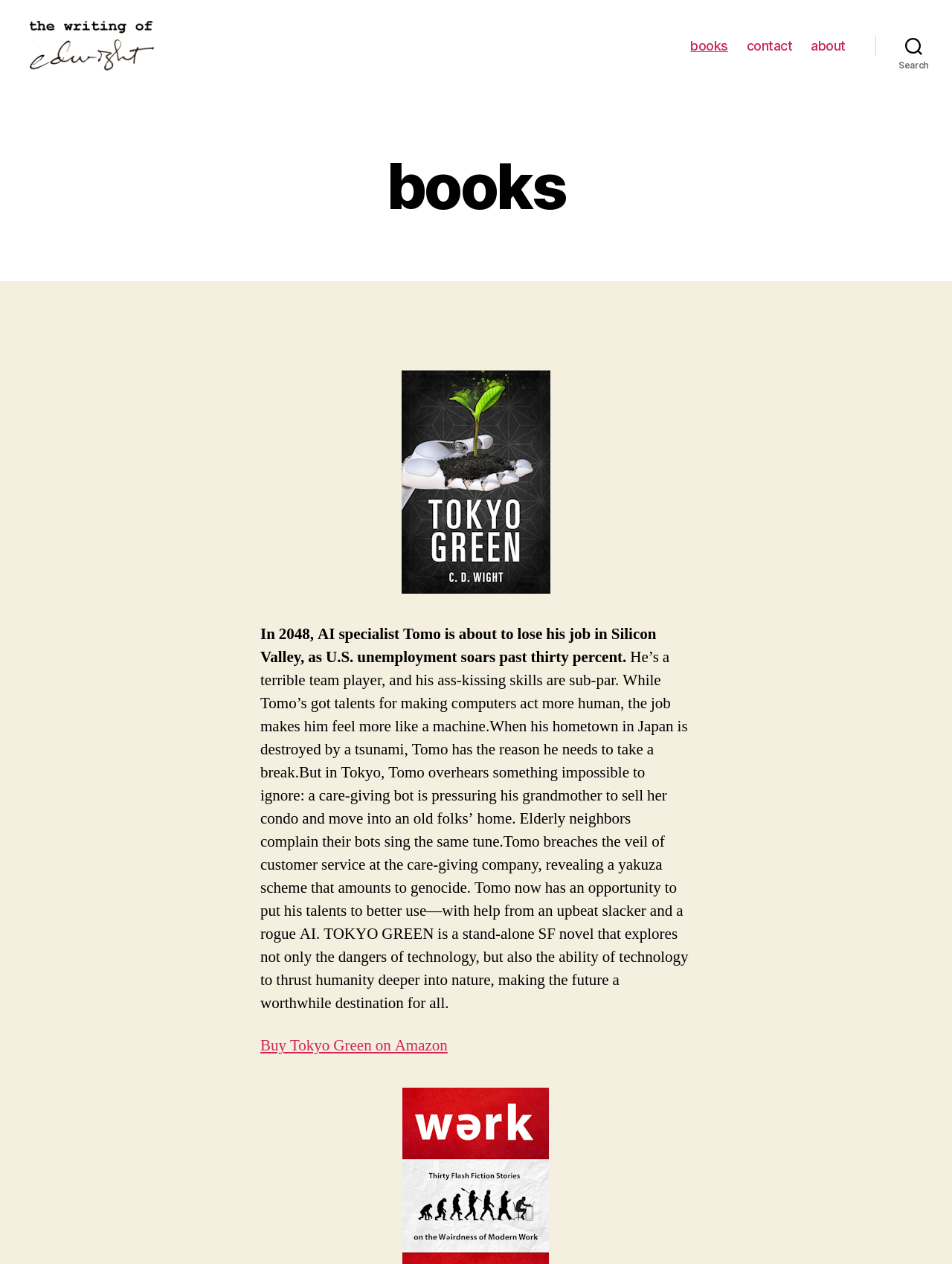What is the occupation of the main character?
Carefully analyze the image and provide a detailed answer to the question.

I found the answer by reading the text on the webpage, which describes the main character Tomo as an AI specialist who is about to lose his job in Silicon Valley.